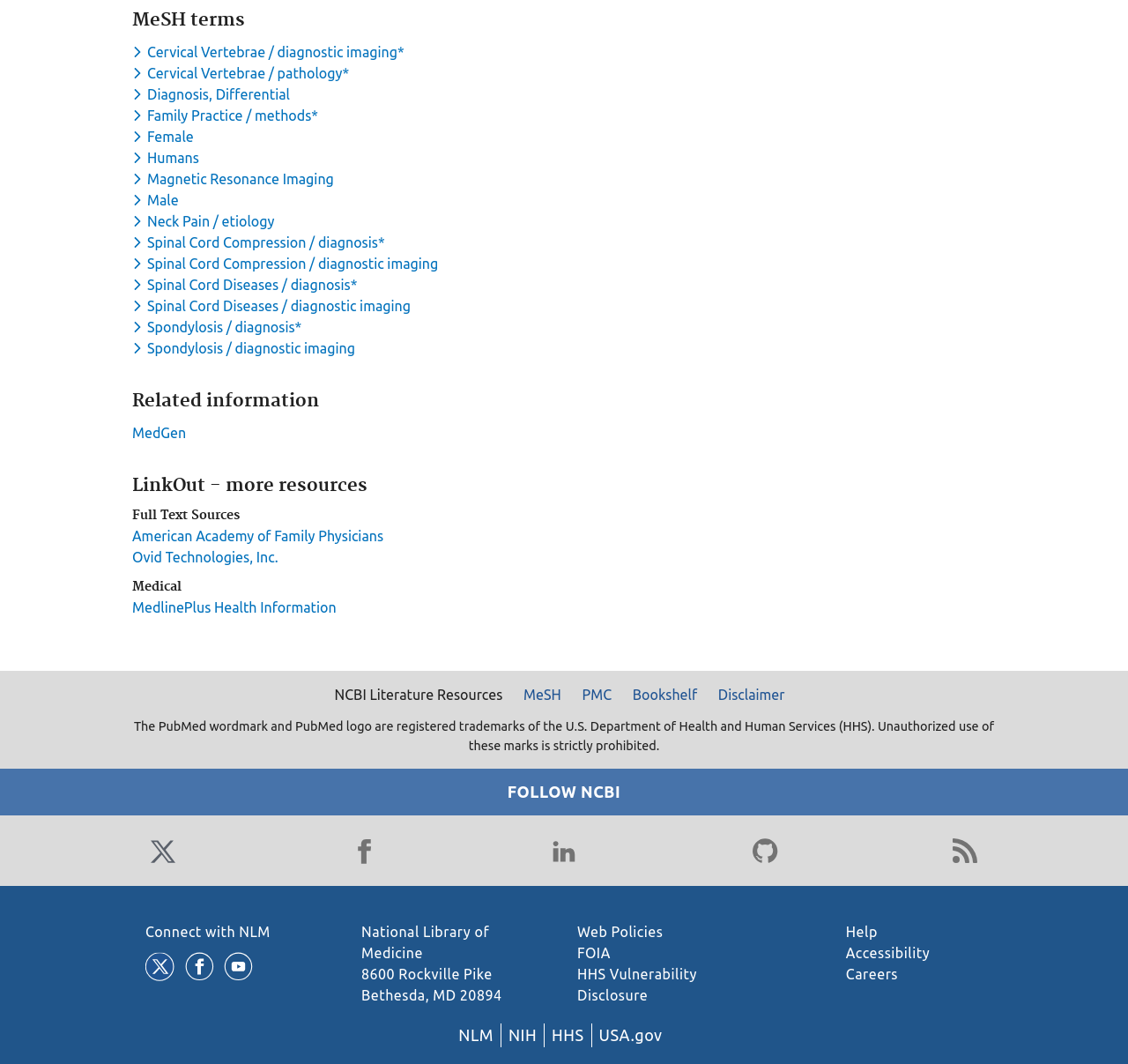Please find and report the bounding box coordinates of the element to click in order to perform the following action: "Connect with NLM". The coordinates should be expressed as four float numbers between 0 and 1, in the format [left, top, right, bottom].

[0.129, 0.869, 0.24, 0.884]